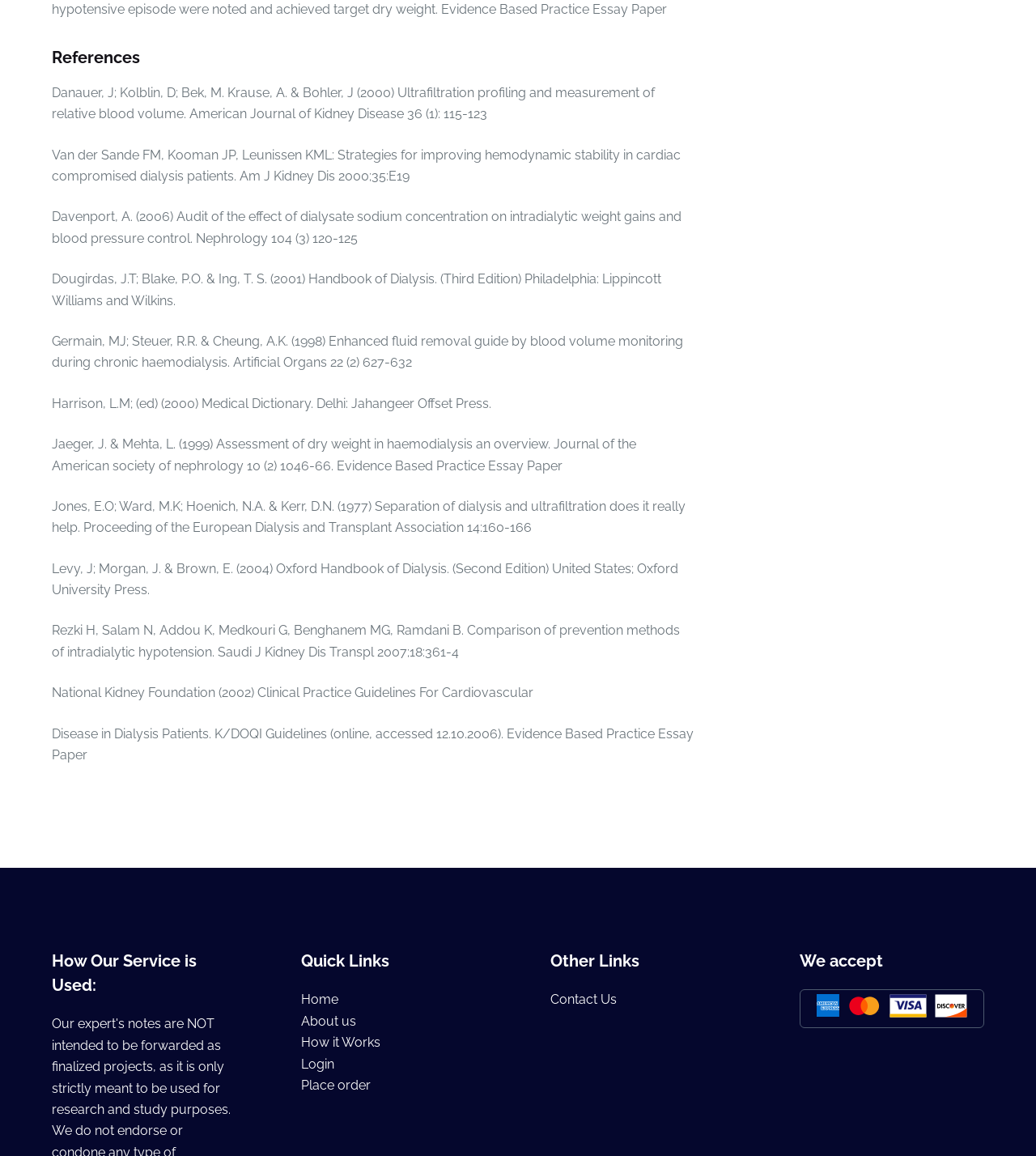Based on the element description Place order, identify the bounding box of the UI element in the given webpage screenshot. The coordinates should be in the format (top-left x, top-left y, bottom-right x, bottom-right y) and must be between 0 and 1.

[0.291, 0.932, 0.358, 0.945]